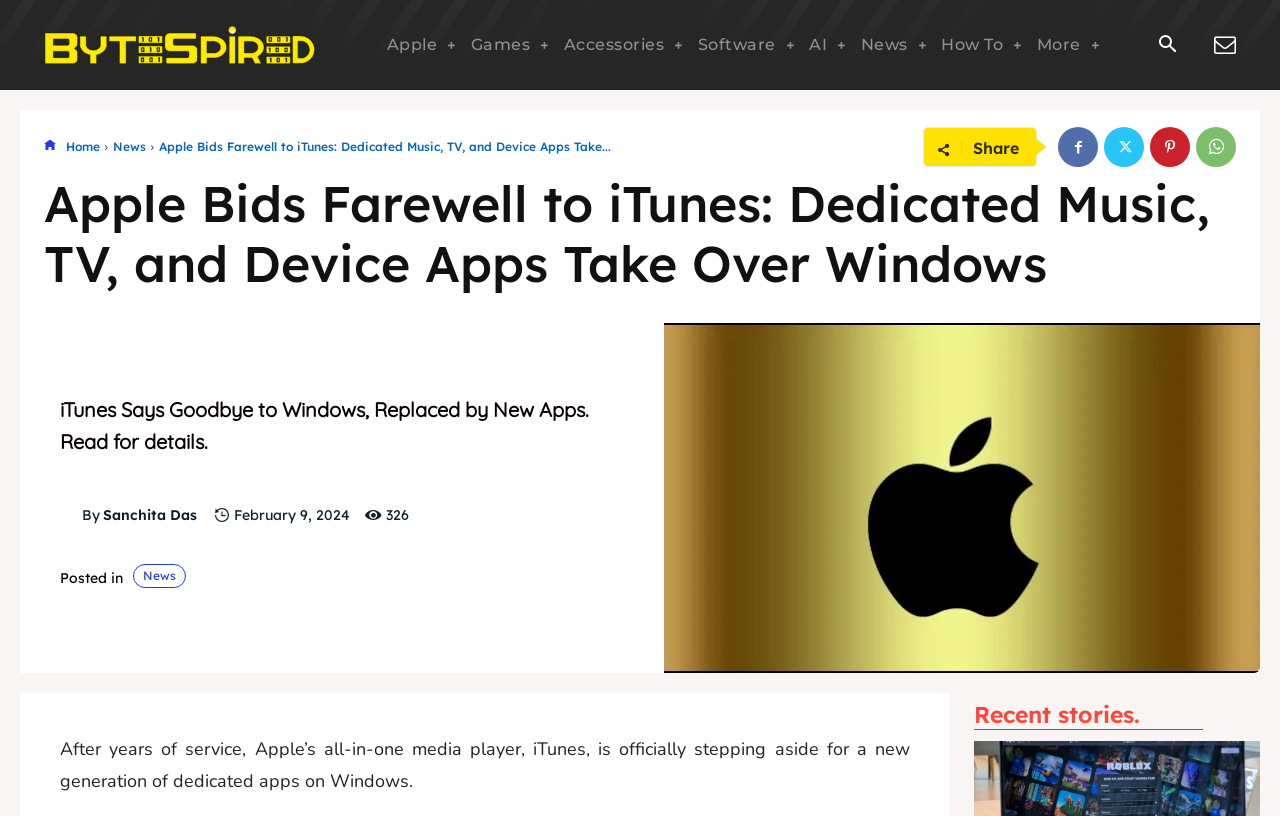Refer to the image and provide an in-depth answer to the question: 
What is the title of the article?

The title of the article is located at the top of the webpage and is a heading element with the text 'Apple Bids Farewell to iTunes: Dedicated Music, TV, and Device Apps Take Over Windows'.